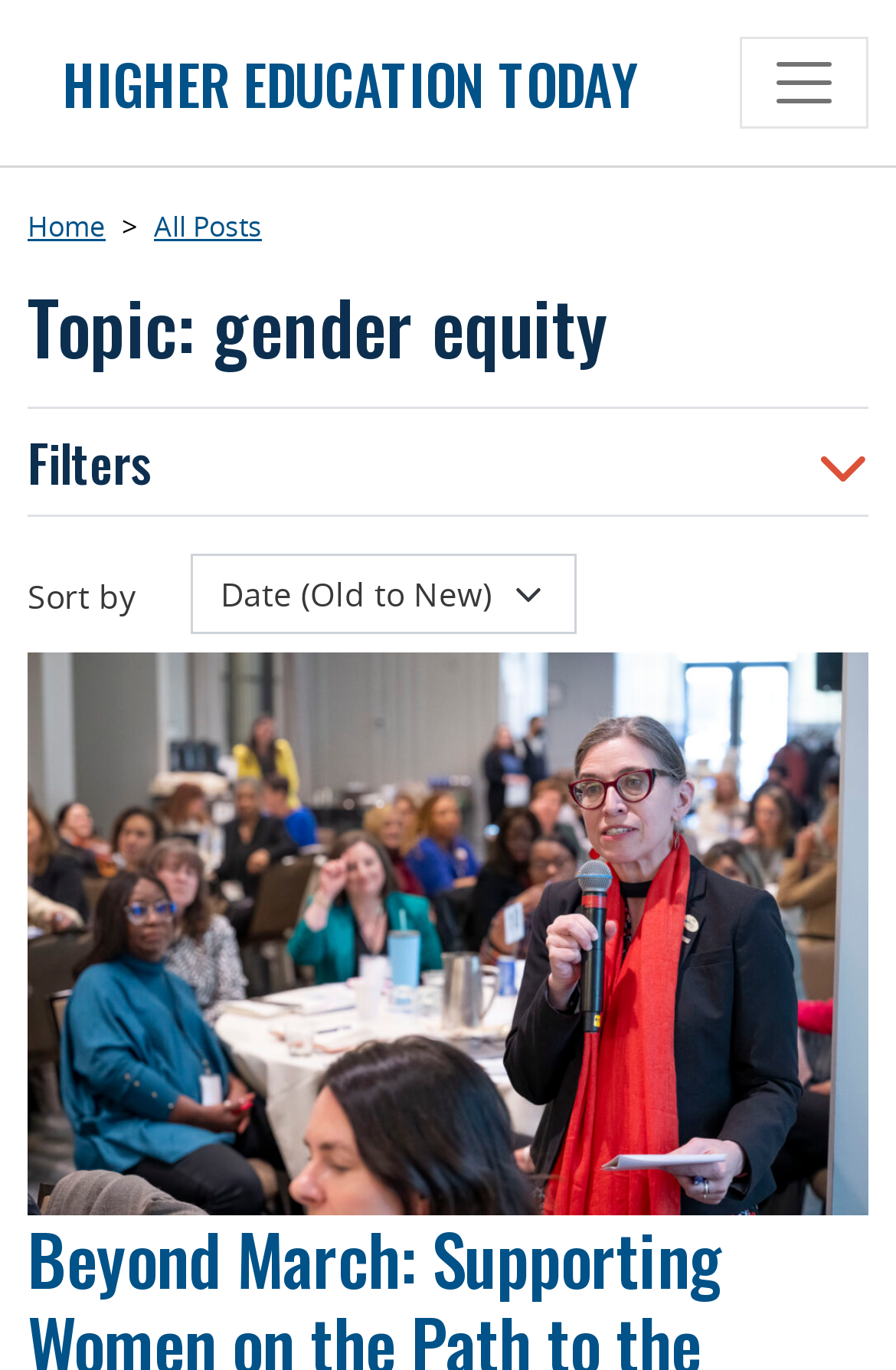Provide a comprehensive caption for the webpage.

The webpage is about gender equity archives on Higher Education Today. At the top left, there is a link to "HIGHER EDUCATION TODAY". Next to it, on the top right, is a button to "Toggle navigation". 

Below the top section, there is a header area that spans the entire width of the page. Within this header, there are links to "Home" and "All Posts" on the left side, separated by a ">" symbol. On the right side of the header, there is a heading that reads "Topic: gender equity". 

Further down, there is another heading that says "Filters" with a dropdown button next to it. Below this, there is a text label "Sort by" followed by a combobox to select a sort order. 

The main content of the page is an image that takes up most of the page's width, depicting participants at ACE's 2024 Women's Conference.